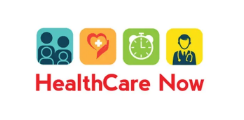Using the information in the image, give a comprehensive answer to the question: 
How many icons are above the text?

The caption lists four icons above the text, each representing a different aspect of healthcare, including community and family, health and well-being, timely care and efficiency, and professional medical services.